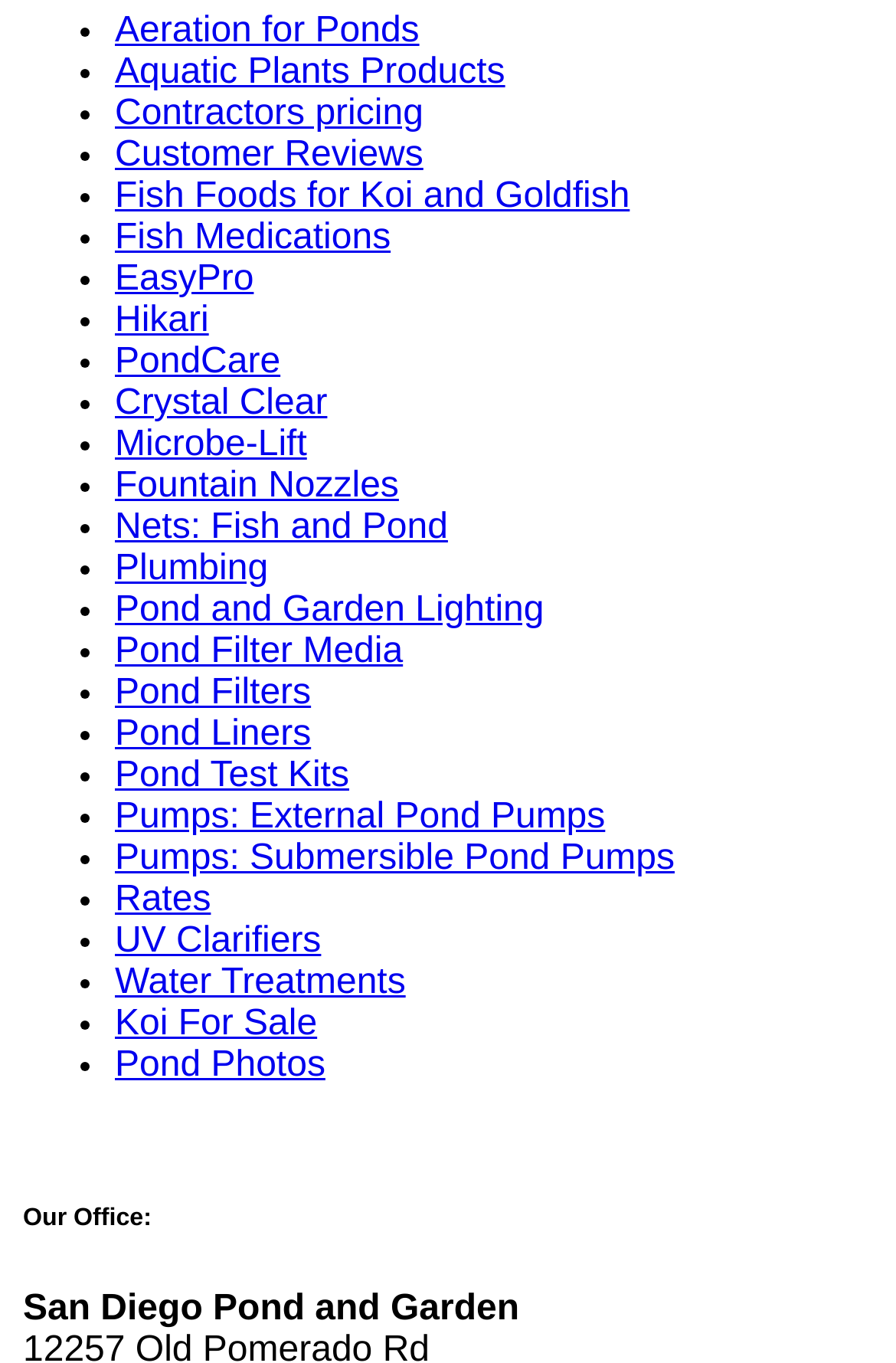Is there a section for customer reviews?
From the image, respond using a single word or phrase.

Yes